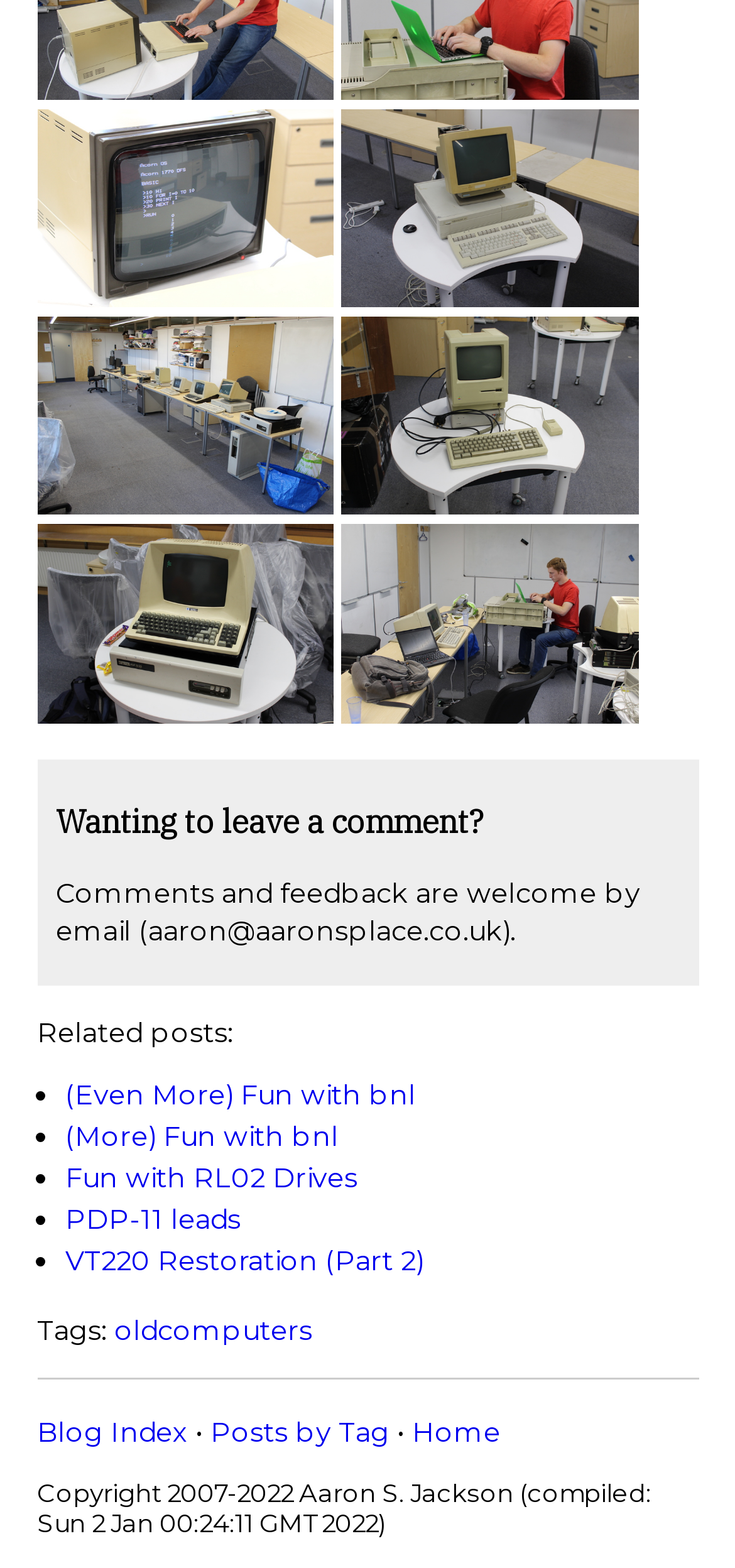Predict the bounding box of the UI element that fits this description: "PDP-11 leads".

[0.088, 0.763, 0.327, 0.785]